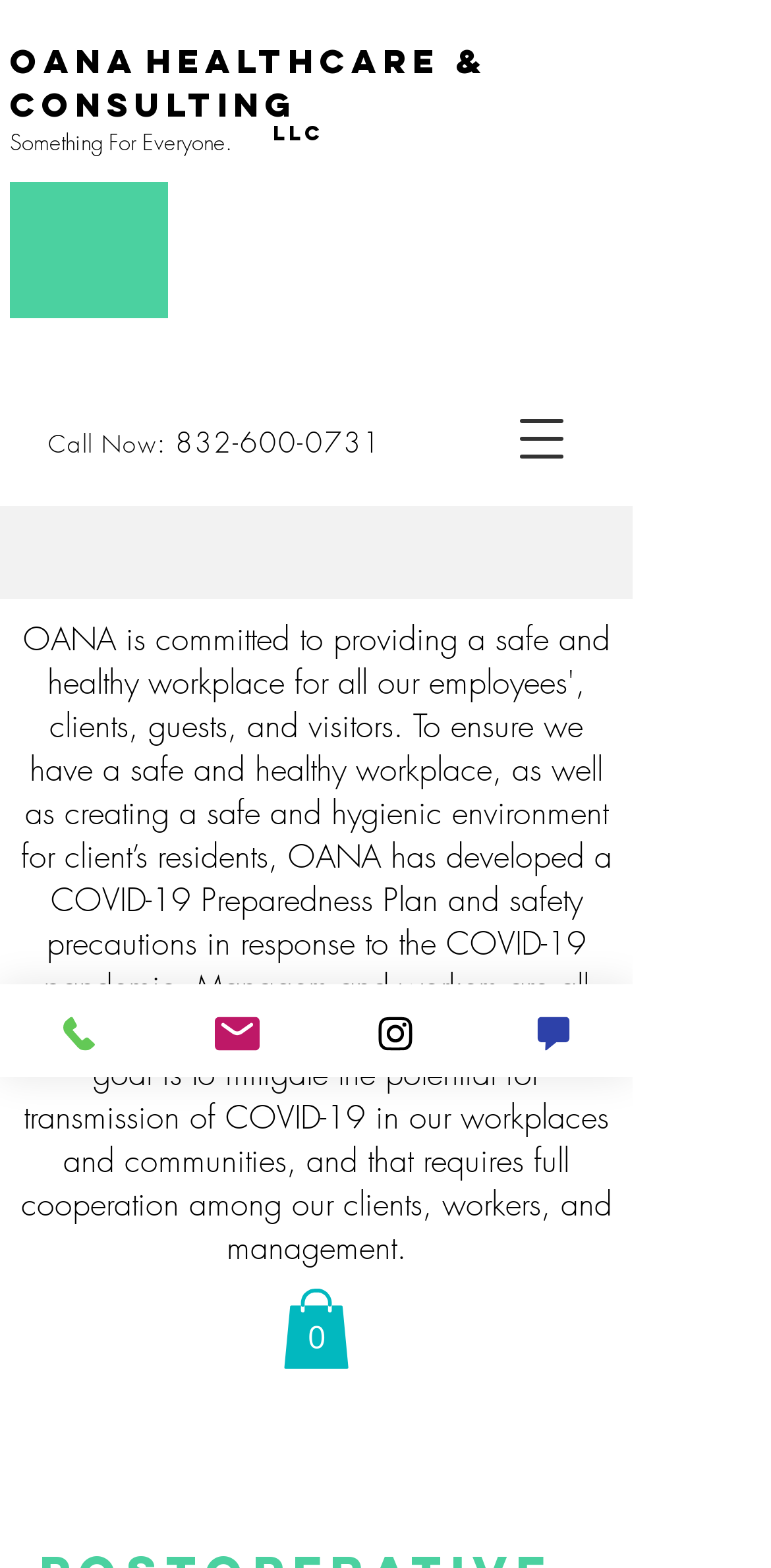Please specify the bounding box coordinates of the clickable region to carry out the following instruction: "Open navigation menu". The coordinates should be four float numbers between 0 and 1, in the format [left, top, right, bottom].

[0.638, 0.248, 0.767, 0.311]